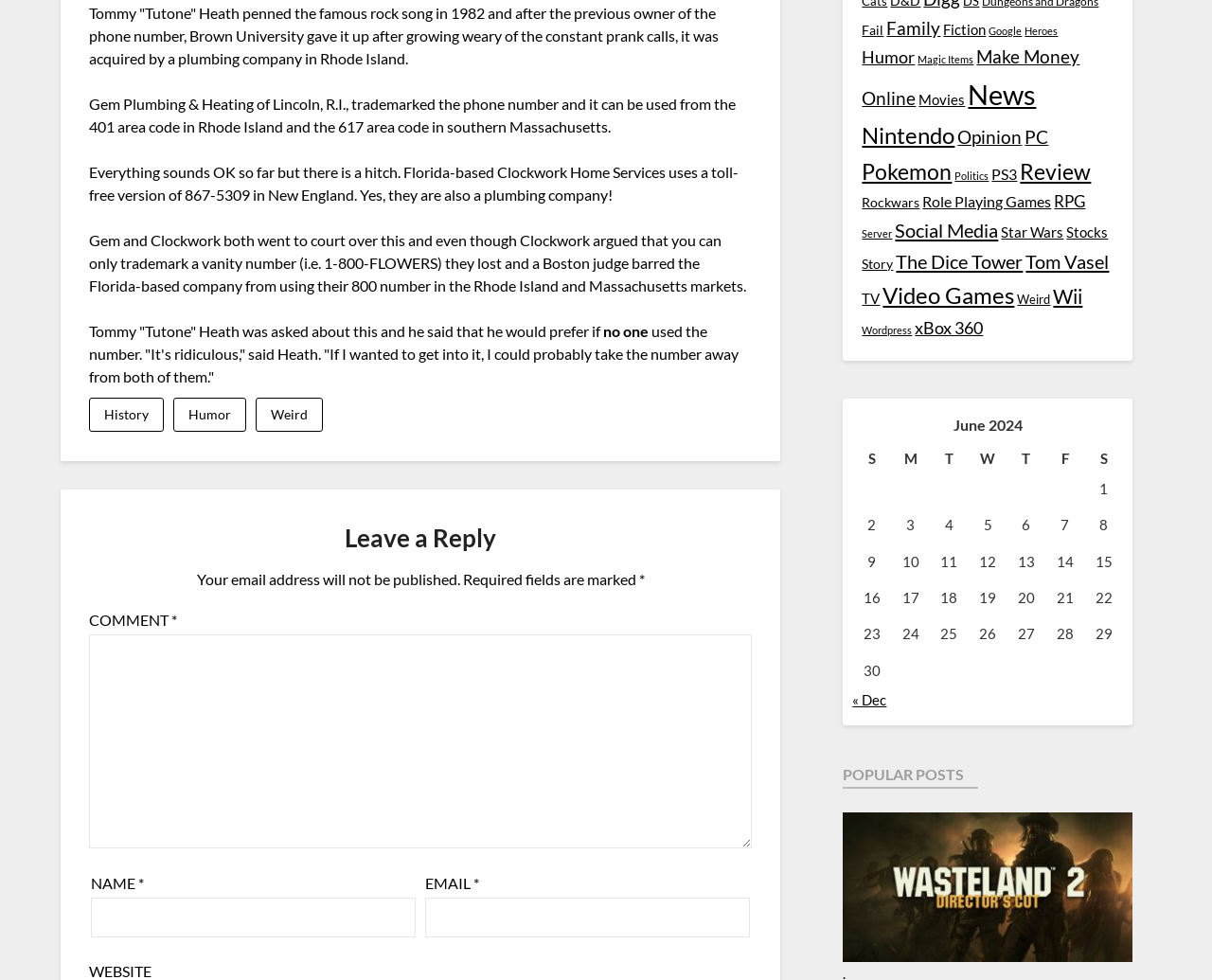Determine the bounding box coordinates (top-left x, top-left y, bottom-right x, bottom-right y) of the UI element described in the following text: Make Money Online

[0.711, 0.047, 0.891, 0.111]